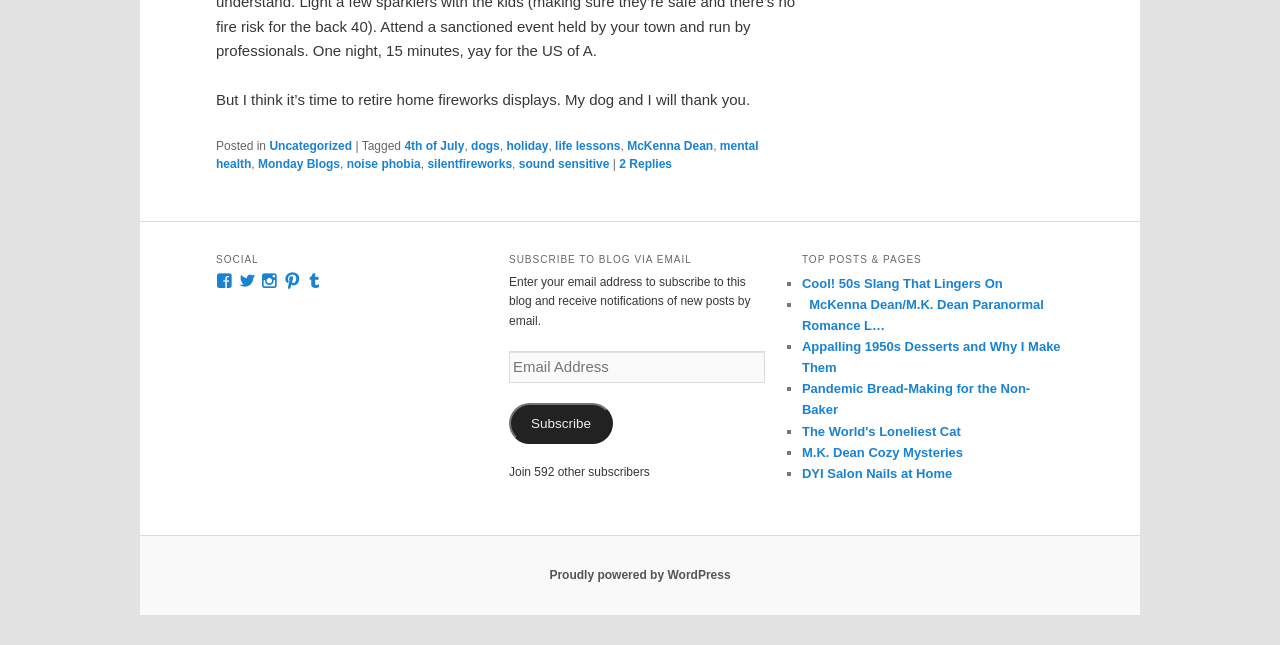Provide the bounding box coordinates of the HTML element this sentence describes: "Monday Blogs". The bounding box coordinates consist of four float numbers between 0 and 1, i.e., [left, top, right, bottom].

[0.202, 0.243, 0.266, 0.264]